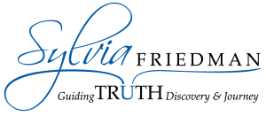Answer the question in one word or a short phrase:
What is Sylvia Friedman's mission?

Guiding discovery and journey